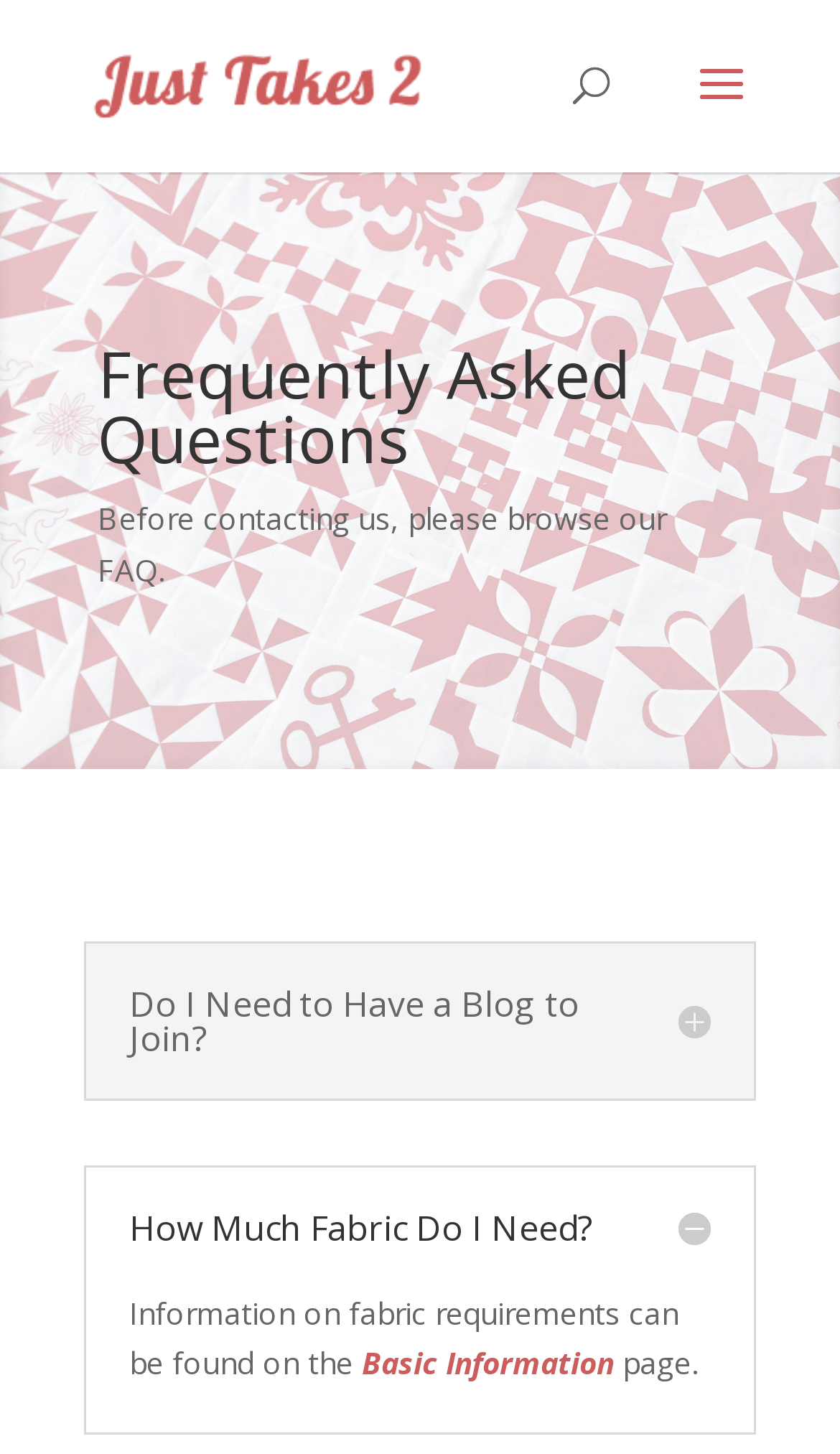What is the topic of the second question on the page? Based on the image, give a response in one word or a short phrase.

Fabric requirements